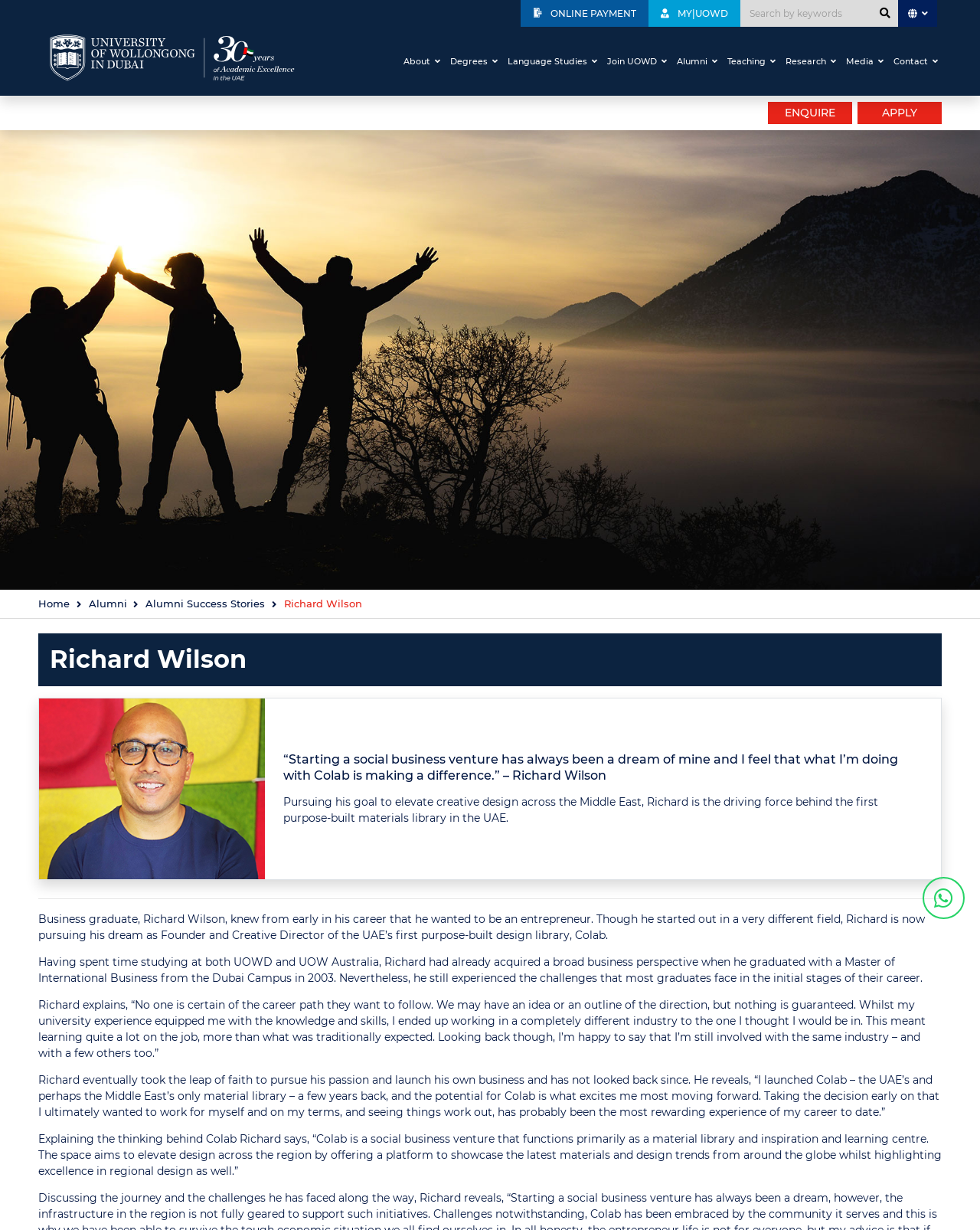Give a detailed explanation of the elements present on the webpage.

The webpage is about Richard Wilson, an alumnus of the University of Wollongong in Dubai. At the top, there is a navigation bar with several links, including "MY|UOWD", "ONLINE PAYMENT", and "University of Wollongong in Dubai", accompanied by an image of the university's logo. Below the navigation bar, there are several links to different sections of the website, such as "About", "Degrees", "Language Studies", and "Contact".

In the main content area, there is a heading that reads "Richard Wilson" and a quote from him about starting a social business venture. Below the quote, there is a paragraph of text that describes Richard's background and his goal to elevate creative design across the Middle East. He is the founder and creative director of Colab, the first purpose-built materials library in the UAE.

The webpage also includes several paragraphs of text that describe Richard's journey, including his time studying at the University of Wollongong in Dubai and Australia, and his experiences after graduation. He talks about the challenges he faced in his career and how he eventually took the leap to pursue his passion and launch his own business.

At the bottom of the page, there is a separator line, and below it, there are several links to other sections of the website, including "Home", "Alumni", and "Alumni Success Stories". There is also a link to a social media platform and a button with a search icon.